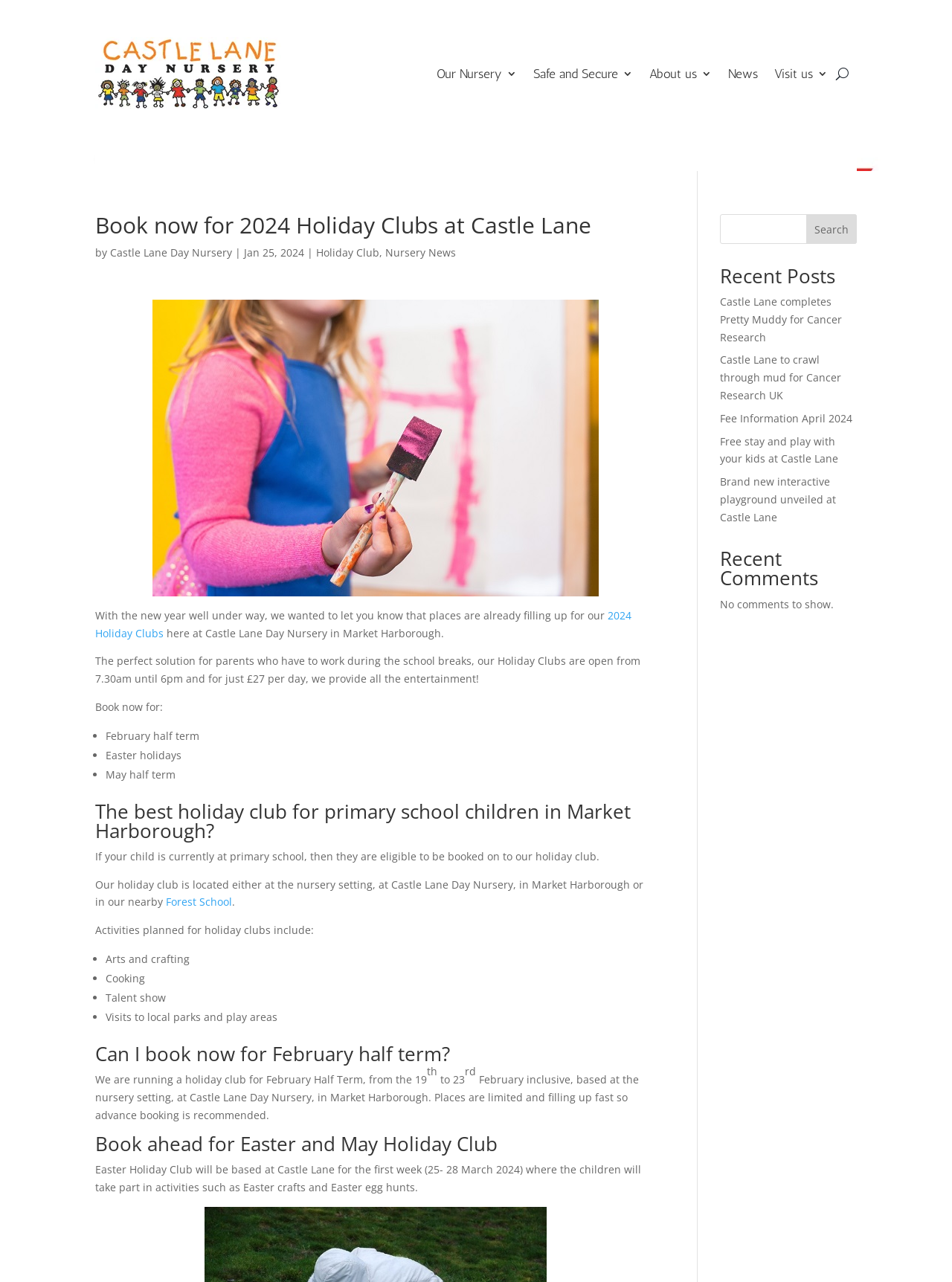Please find and report the bounding box coordinates of the element to click in order to perform the following action: "Visit the 'Forest School' page". The coordinates should be expressed as four float numbers between 0 and 1, in the format [left, top, right, bottom].

[0.174, 0.698, 0.244, 0.709]